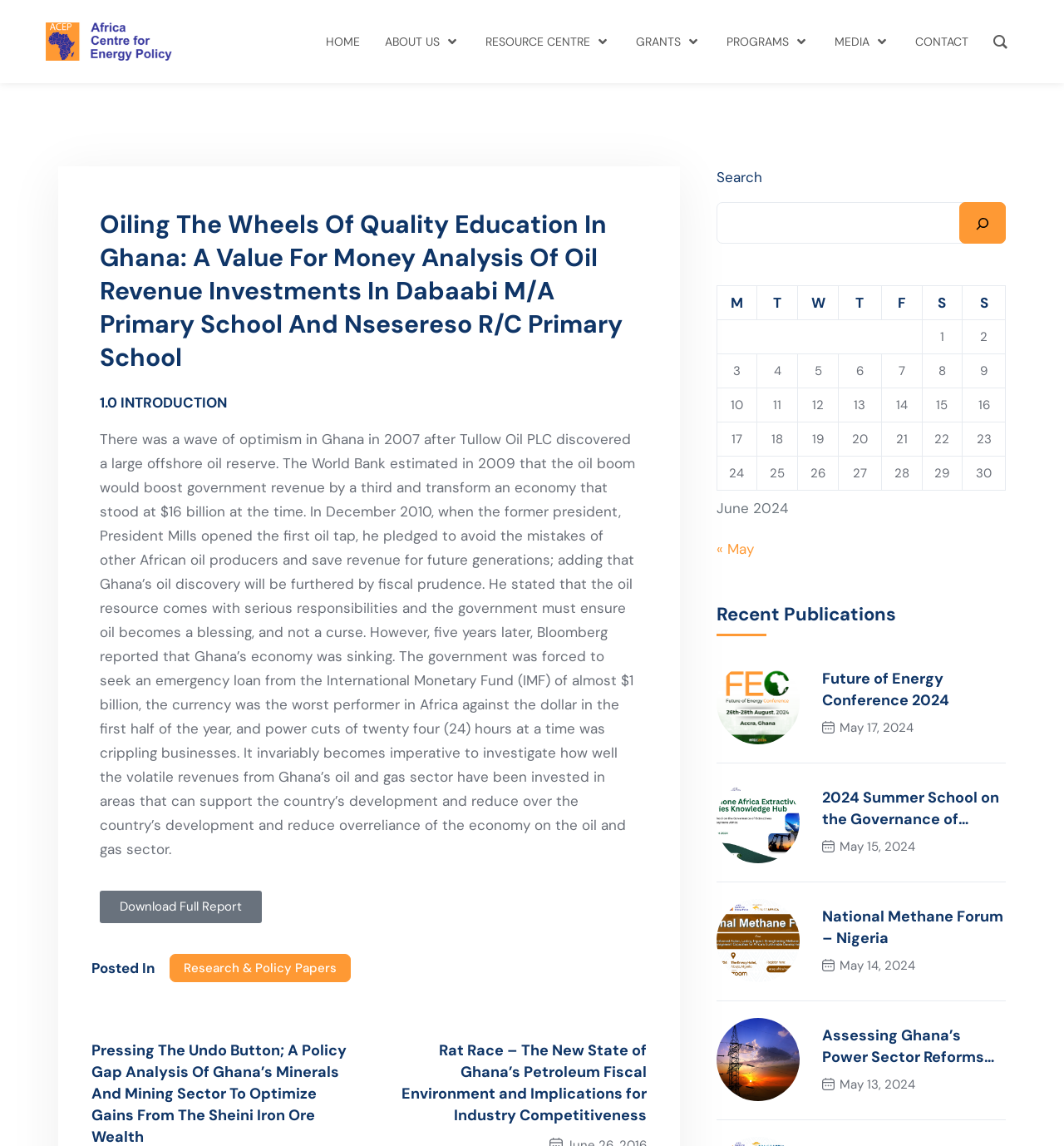What is the name of the primary school mentioned in the report?
Please provide a comprehensive and detailed answer to the question.

The report's title mentions 'Dabaabi M/A Primary School' as one of the schools being analyzed, which can be found in the heading element with ID 1081.